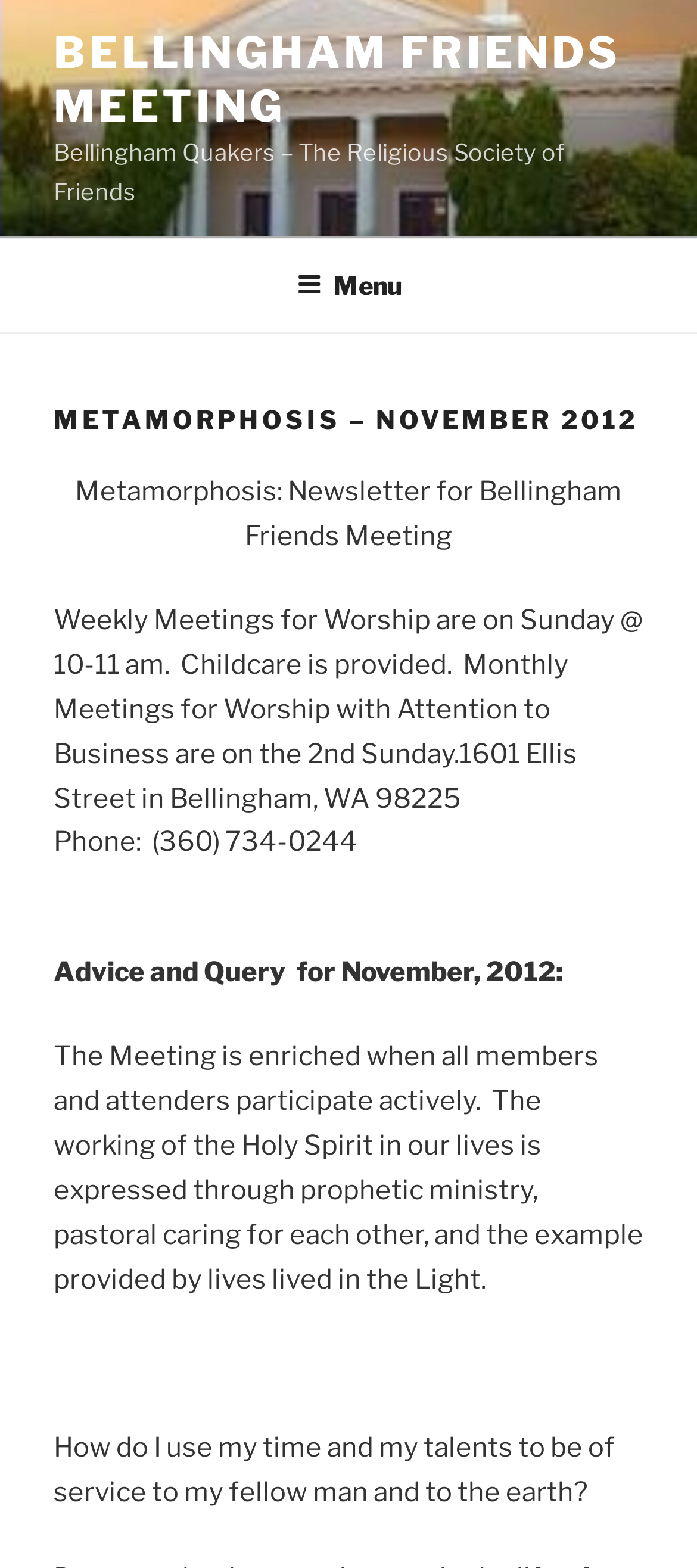Locate the UI element described by Menu in the provided webpage screenshot. Return the bounding box coordinates in the format (top-left x, top-left y, bottom-right x, bottom-right y), ensuring all values are between 0 and 1.

[0.388, 0.154, 0.612, 0.21]